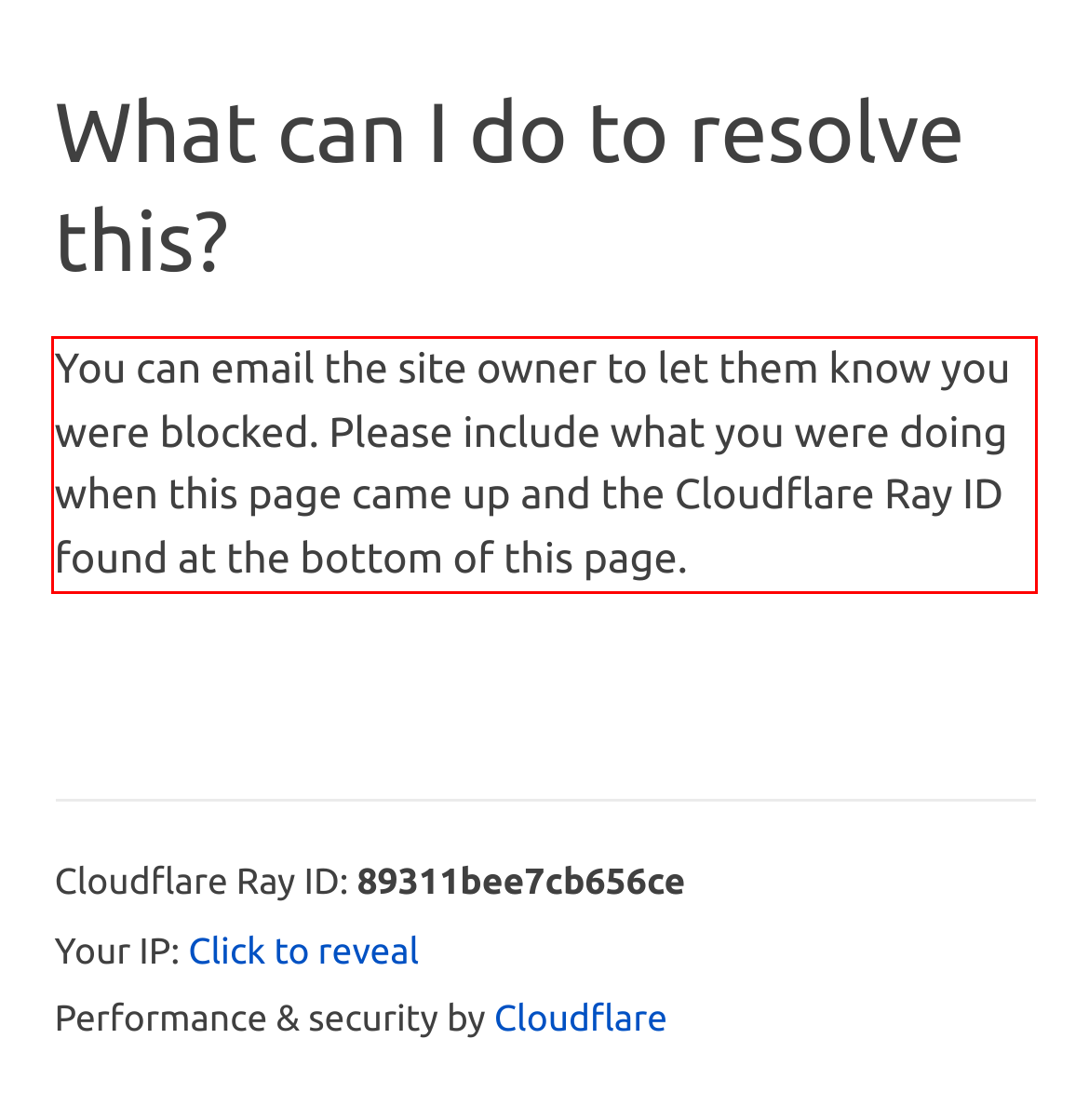Given a screenshot of a webpage containing a red bounding box, perform OCR on the text within this red bounding box and provide the text content.

You can email the site owner to let them know you were blocked. Please include what you were doing when this page came up and the Cloudflare Ray ID found at the bottom of this page.